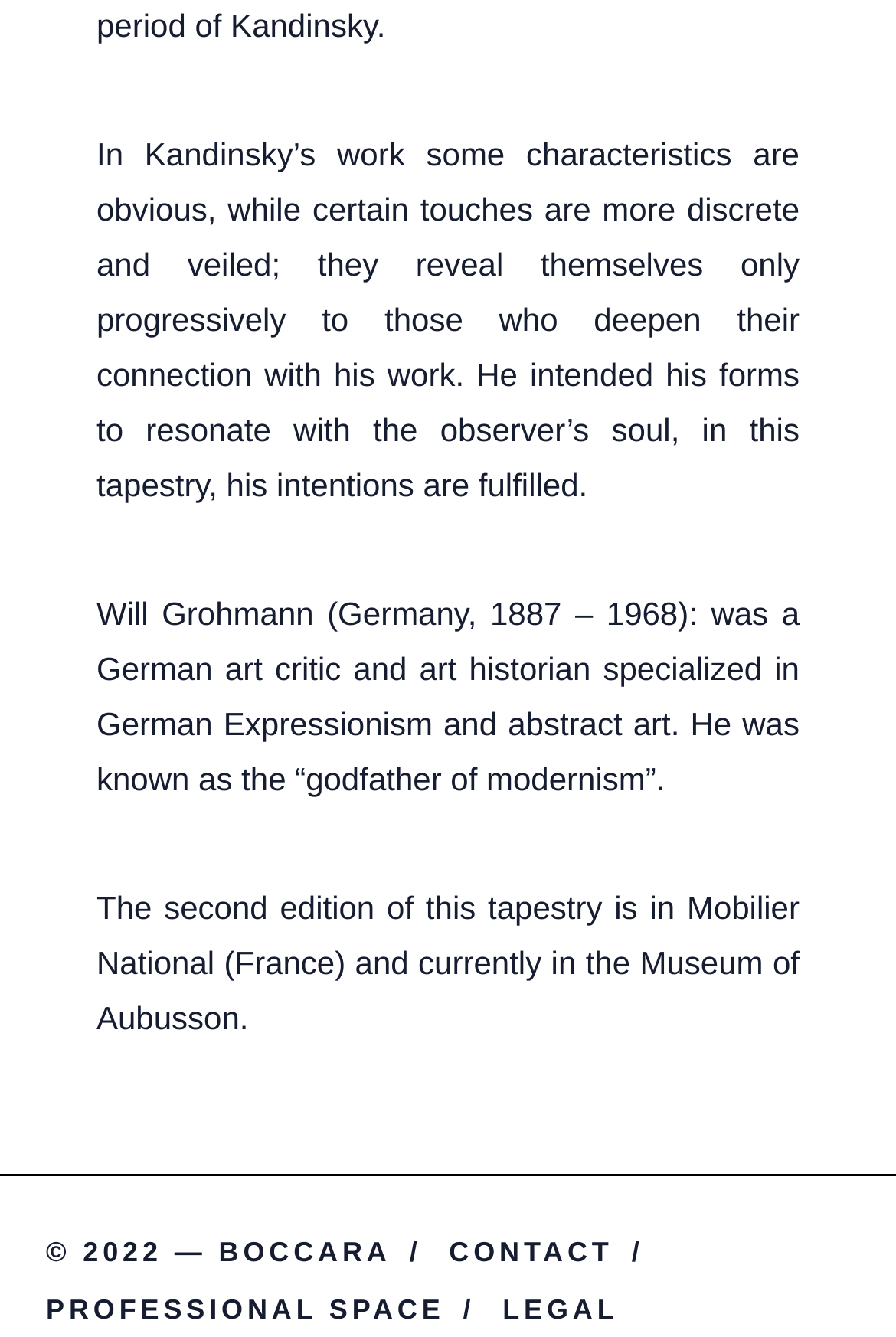Please provide a comprehensive answer to the question based on the screenshot: How many links are present at the bottom of the webpage?

There are four link elements present at the bottom of the webpage, with bounding box coordinates [0.051, 0.924, 0.471, 0.948], [0.501, 0.924, 0.719, 0.948], [0.051, 0.966, 0.53, 0.991], and [0.561, 0.966, 0.69, 0.991].